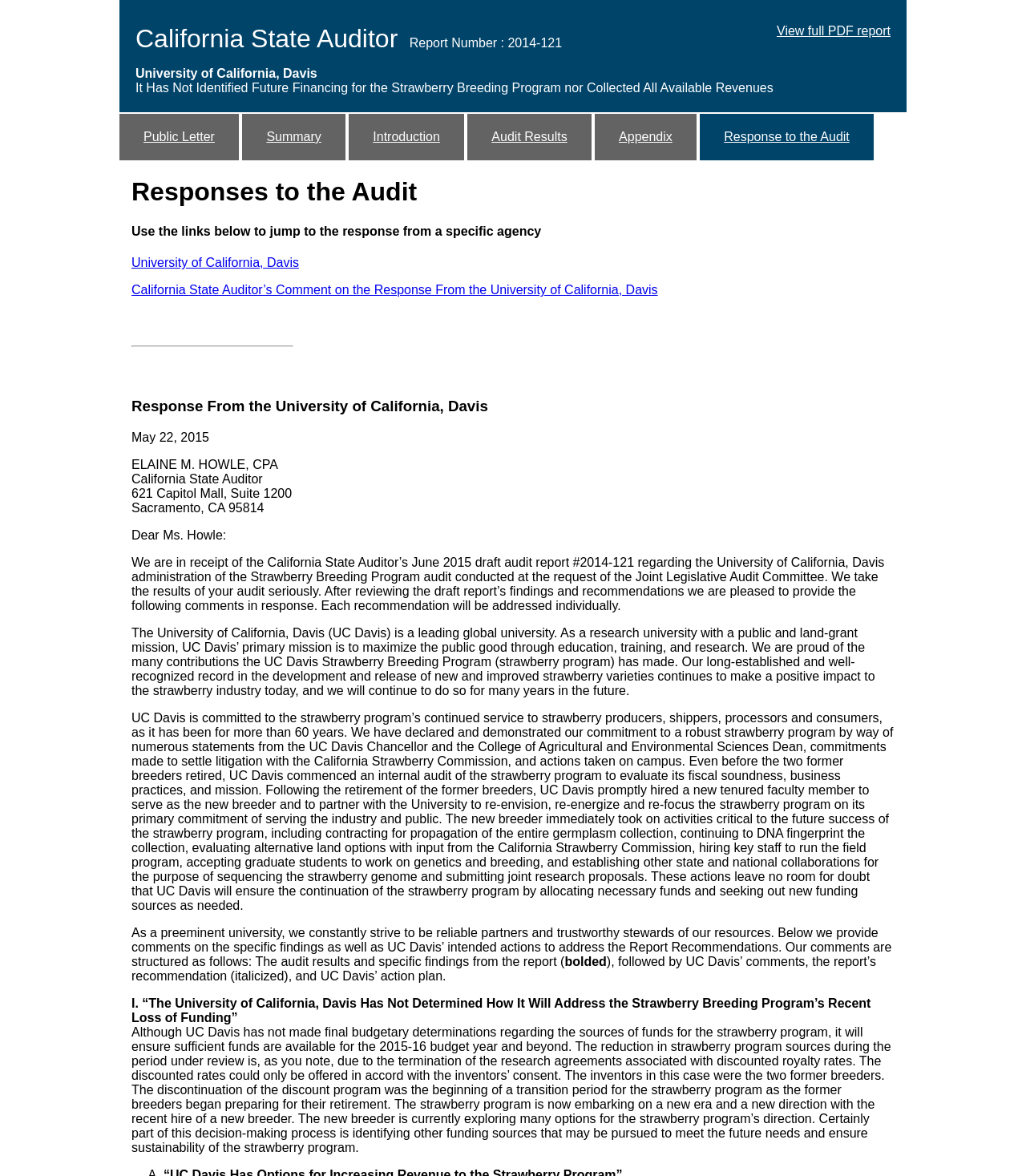Please identify the bounding box coordinates of the element I need to click to follow this instruction: "View full PDF report".

[0.757, 0.02, 0.868, 0.032]